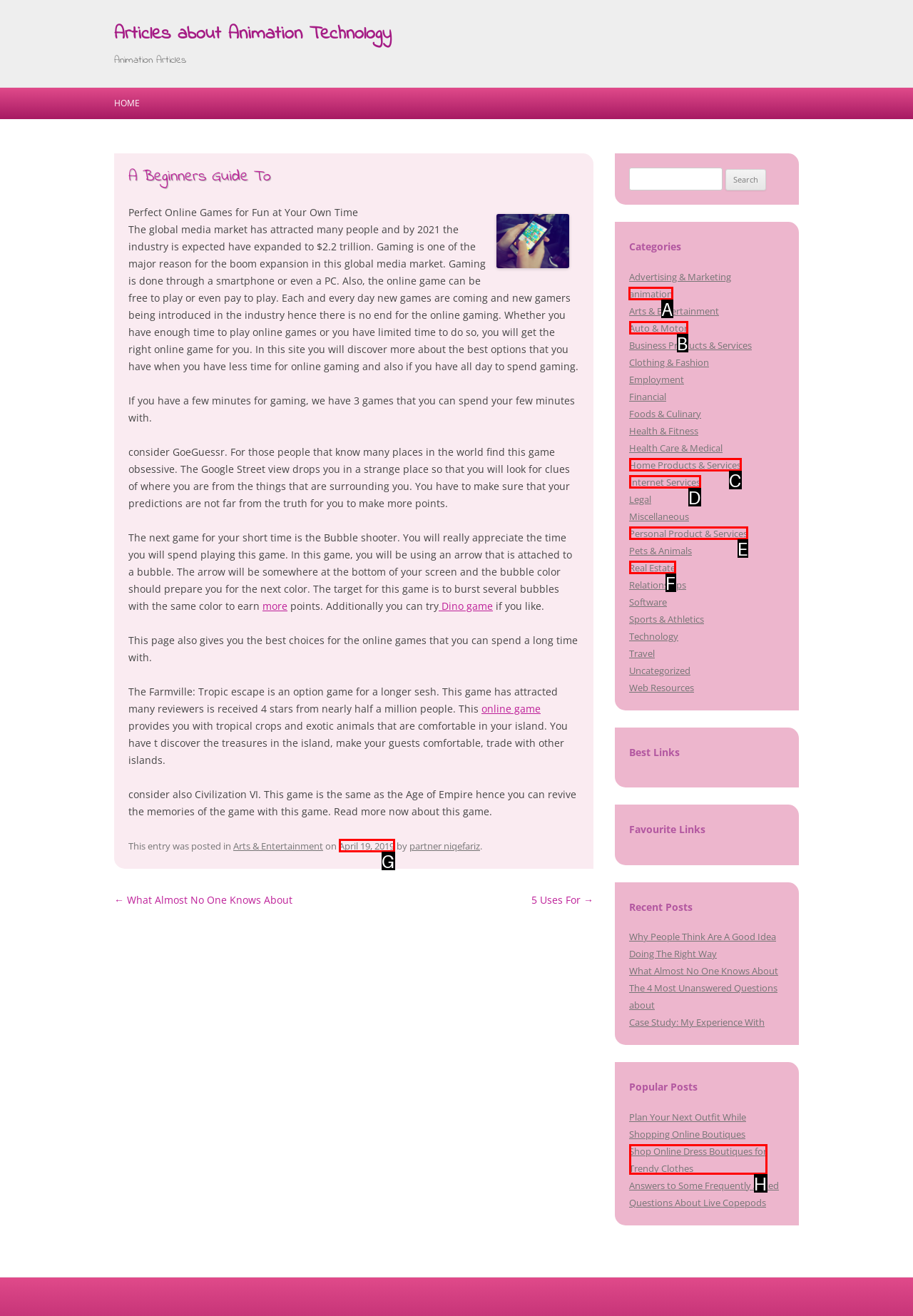Identify the HTML element I need to click to complete this task: Explore the Animation category Provide the option's letter from the available choices.

A